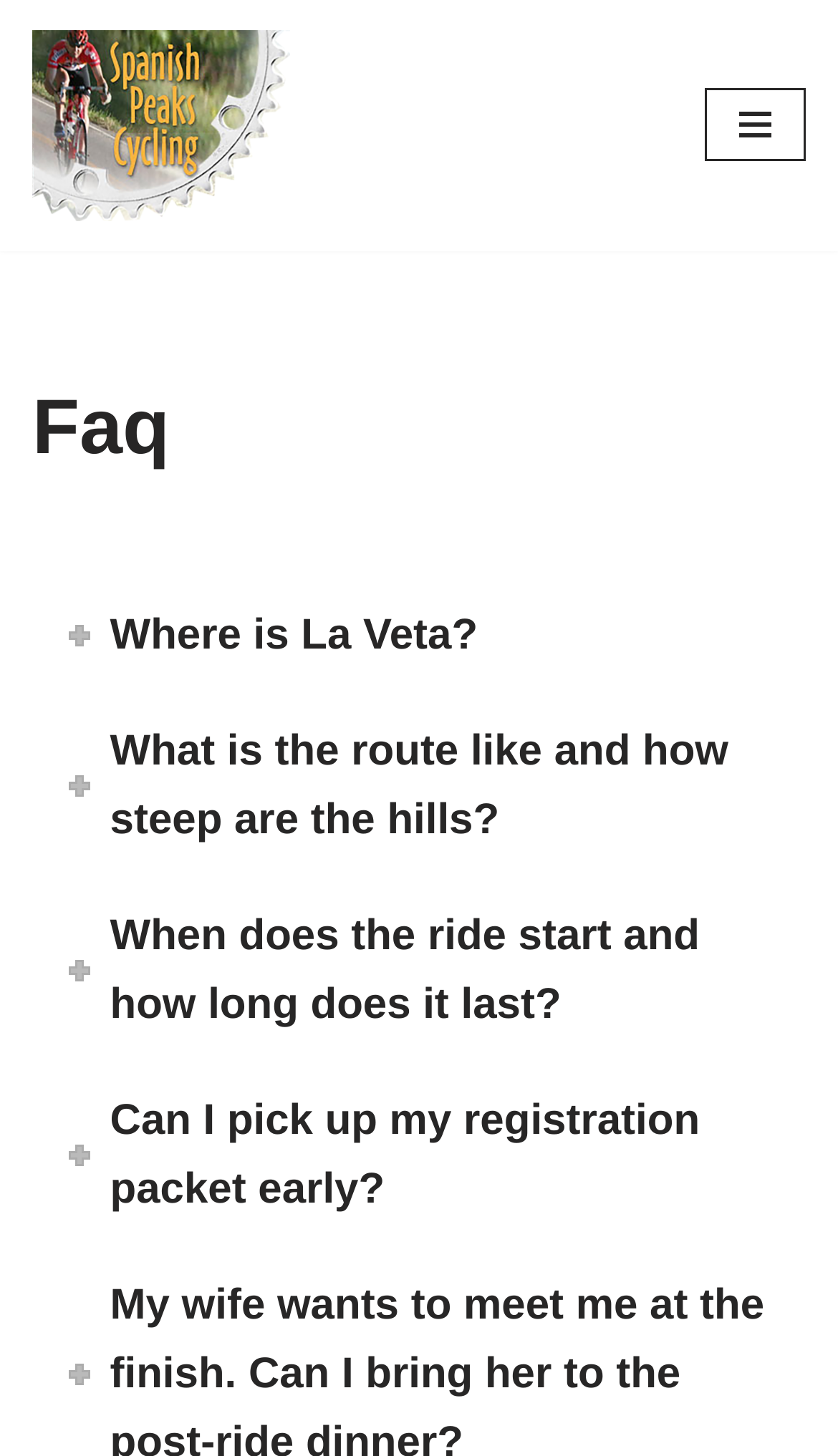What is the first question in the FAQ section?
Please provide a comprehensive answer based on the visual information in the image.

I found the answer by examining the heading elements in the FAQ section and found that the first heading element has the text 'Where is La Veta?'.